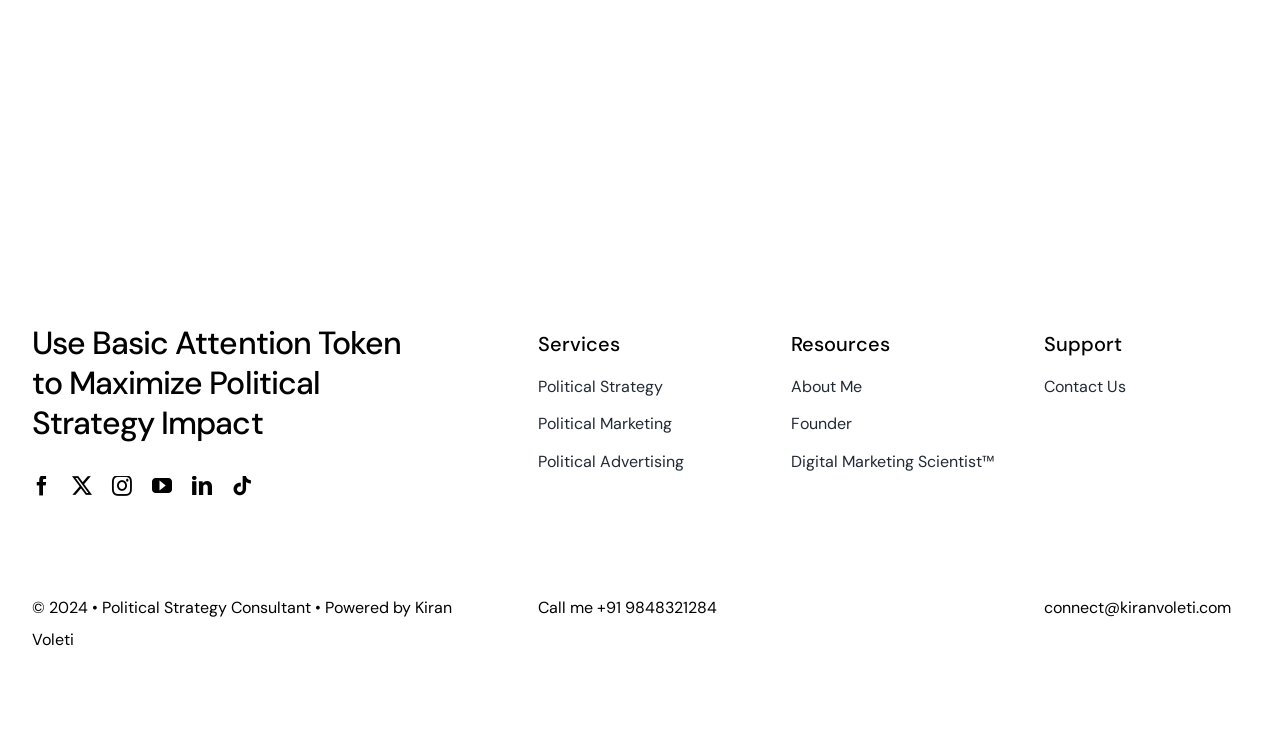Please identify the bounding box coordinates for the region that you need to click to follow this instruction: "Visit the 'About Me' page".

[0.618, 0.503, 0.777, 0.537]